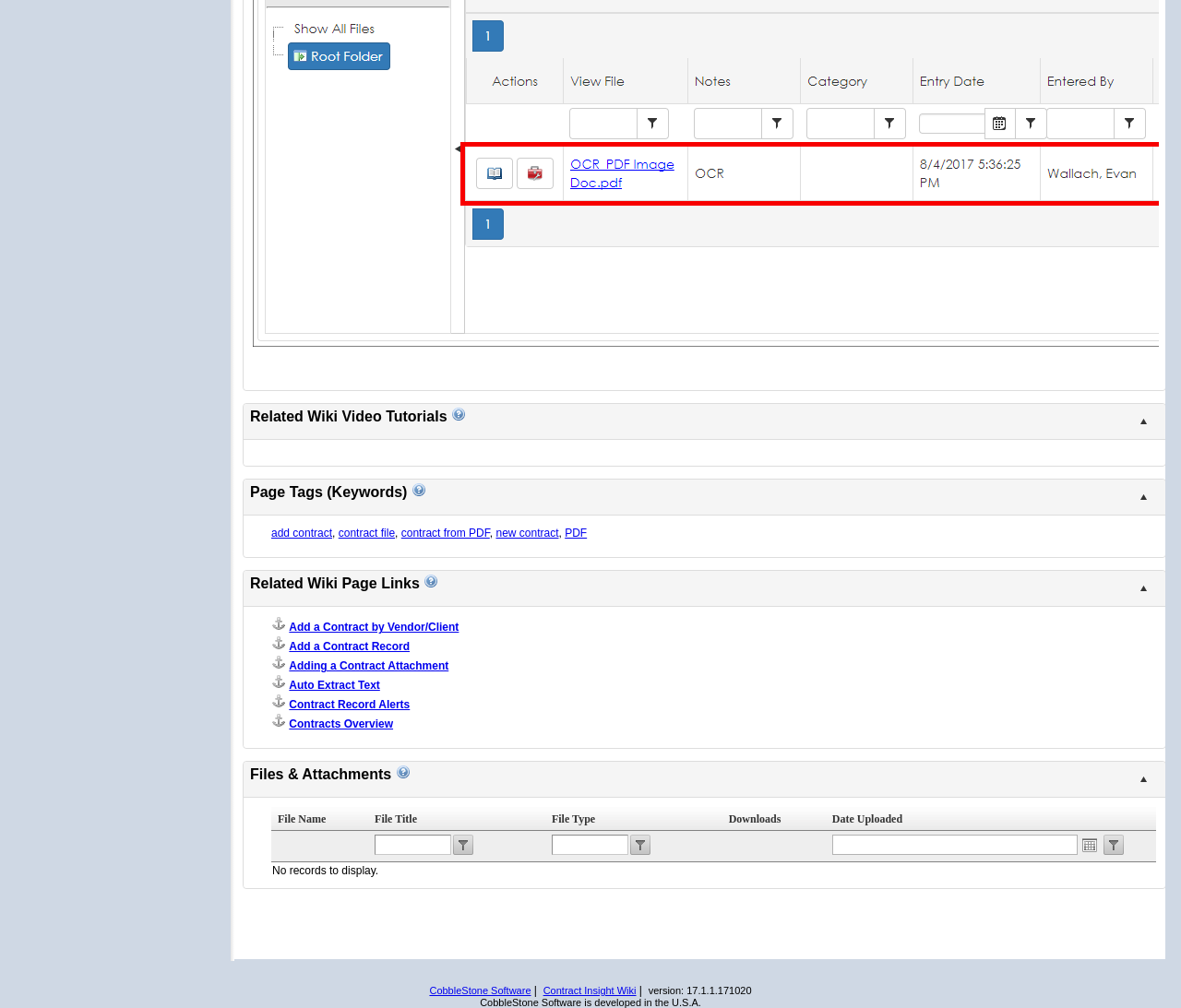Identify the bounding box coordinates of the section that should be clicked to achieve the task described: "Click on the 'add contract' link".

[0.23, 0.523, 0.281, 0.536]